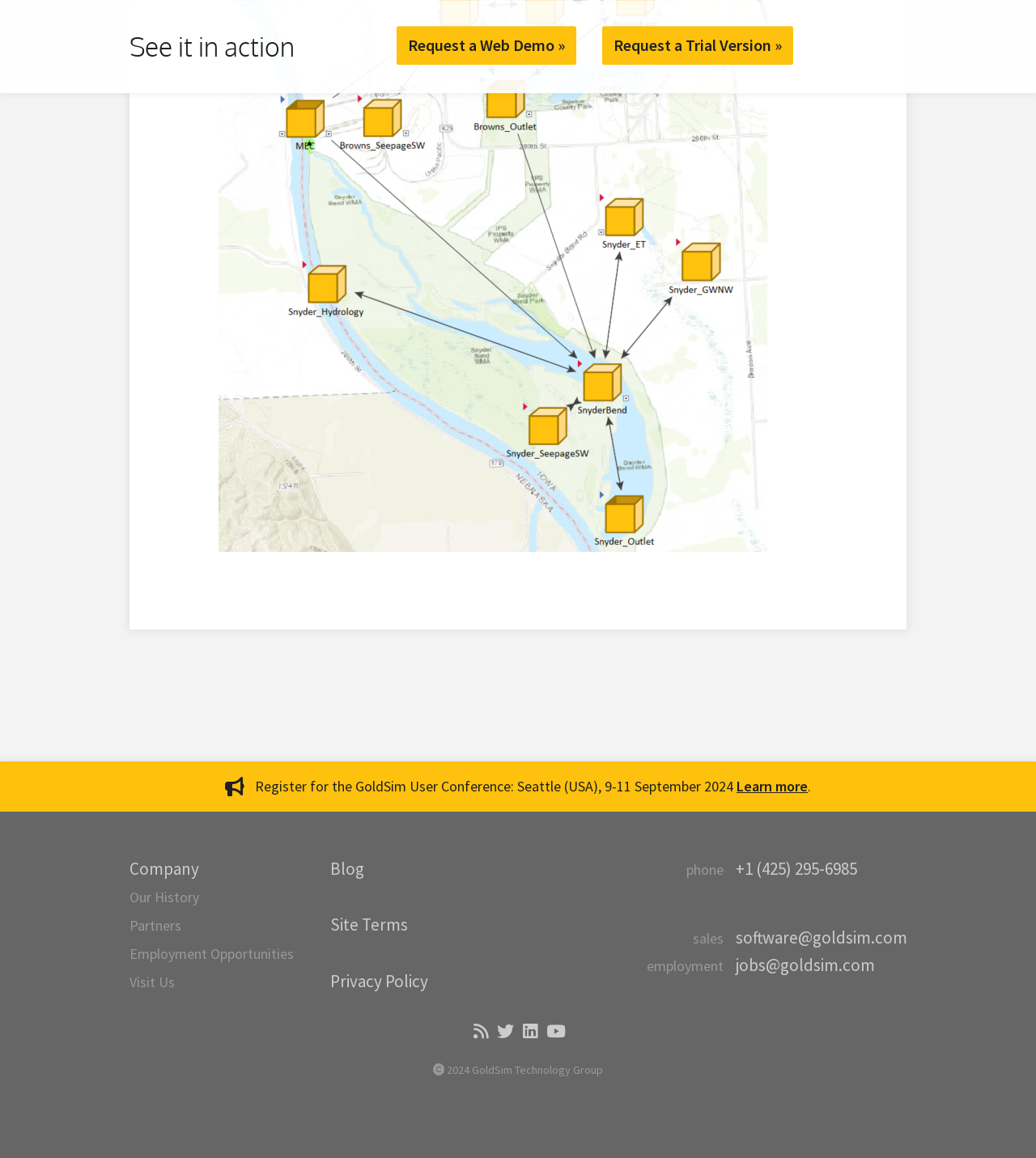What is the company's phone number?
Give a detailed explanation using the information visible in the image.

I found the phone number by looking at the contact information section at the bottom of the webpage, where it lists the phone number as '+1 (425) 295-6985'.